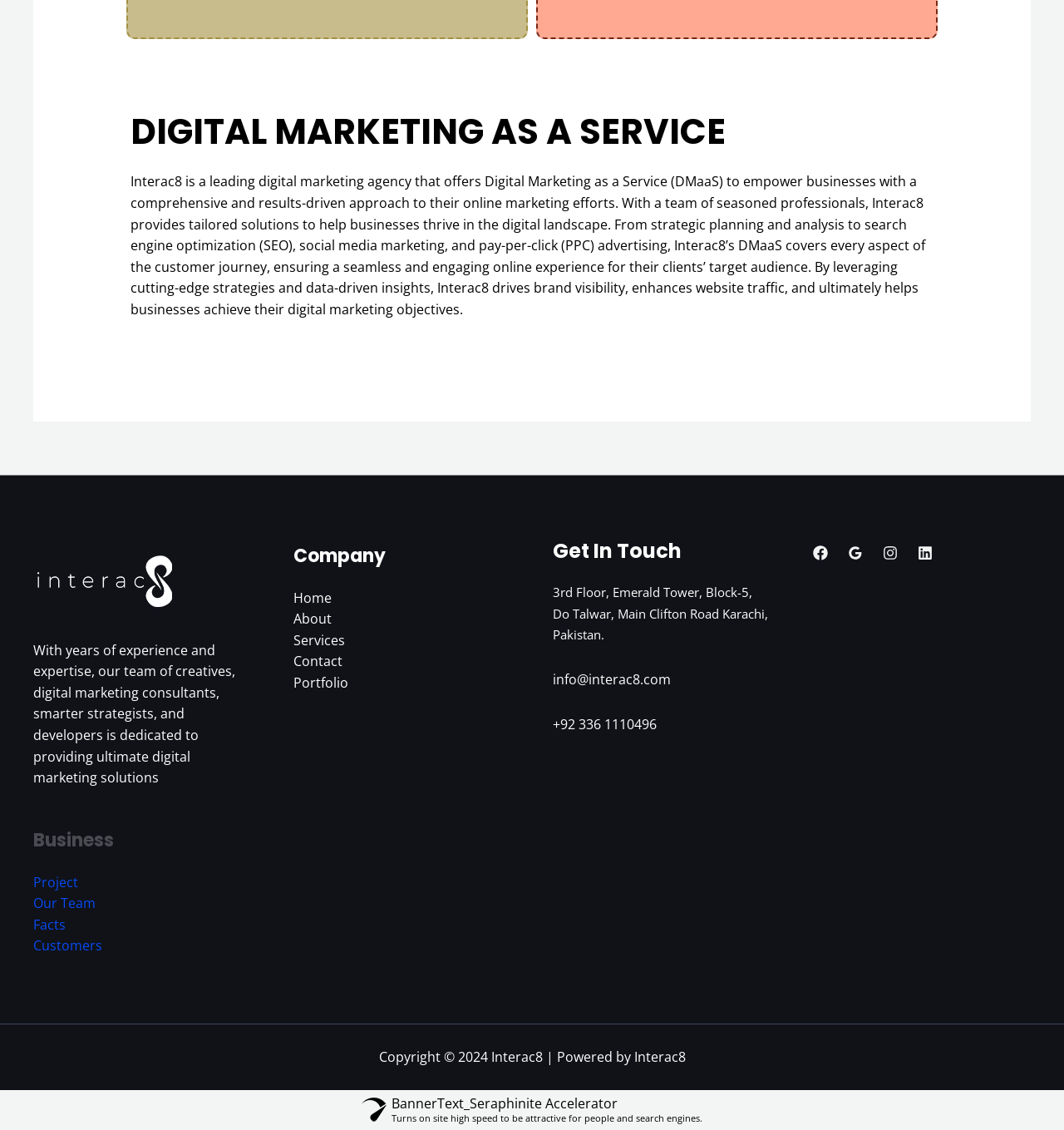What is the email address of the agency?
Give a detailed response to the question by analyzing the screenshot.

The email address of the agency is mentioned in the link element in the 'Get In Touch' section of the webpage, which is located at the bottom of the page.